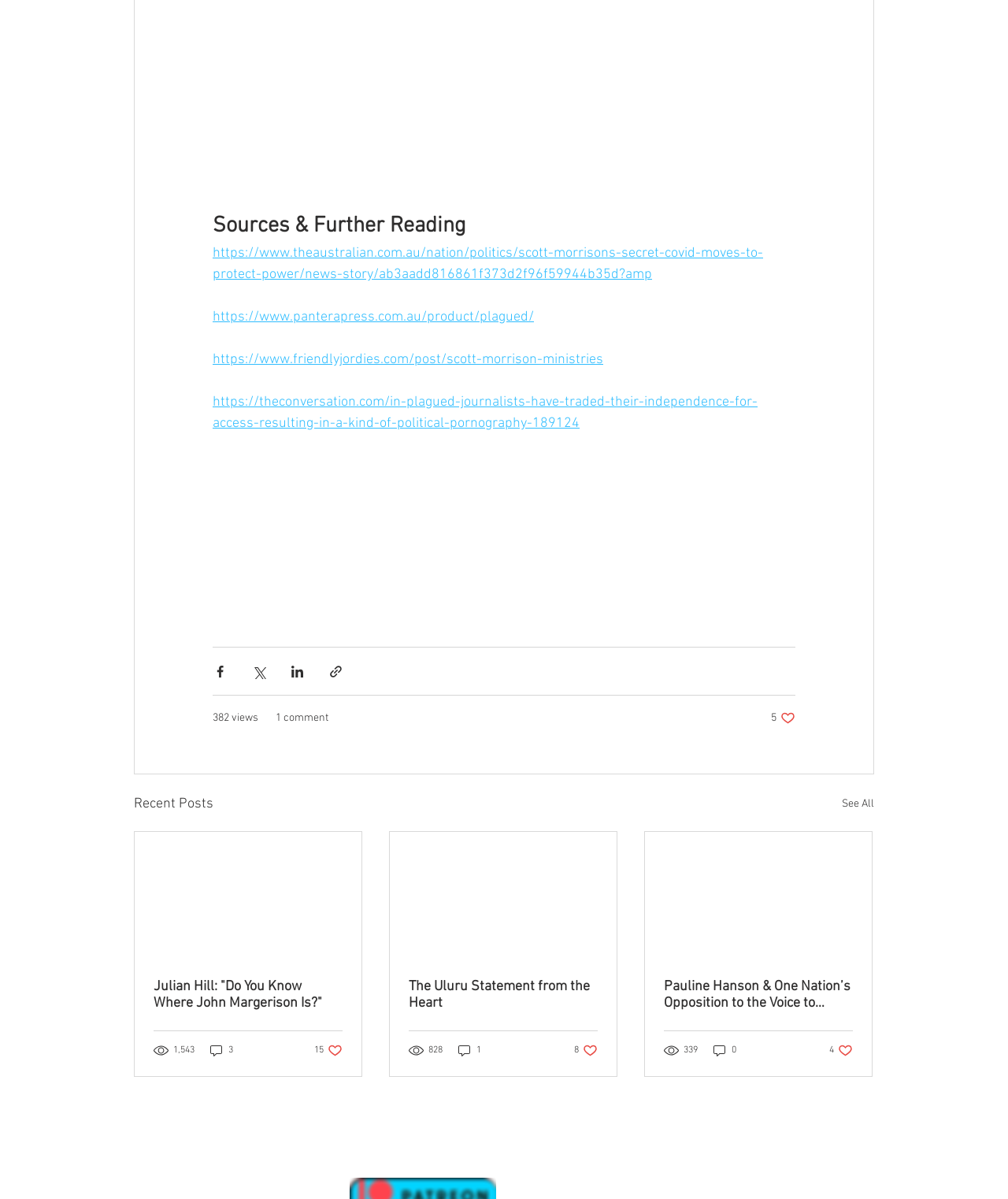Can you give a comprehensive explanation to the question given the content of the image?
What is the title of the first article?

I found the title of the first article by looking at the links under the 'Sources & Further Reading' heading. The first link is 'https://www.theaustralian.com.au/nation/politics/scott-morrisons-secret-covid-moves-to-protect-power/news-story/ab3aadd816861f373d2f96f59944b35d?amp', which suggests that the title of the article is 'Scott Morrison's secret COVID moves'.